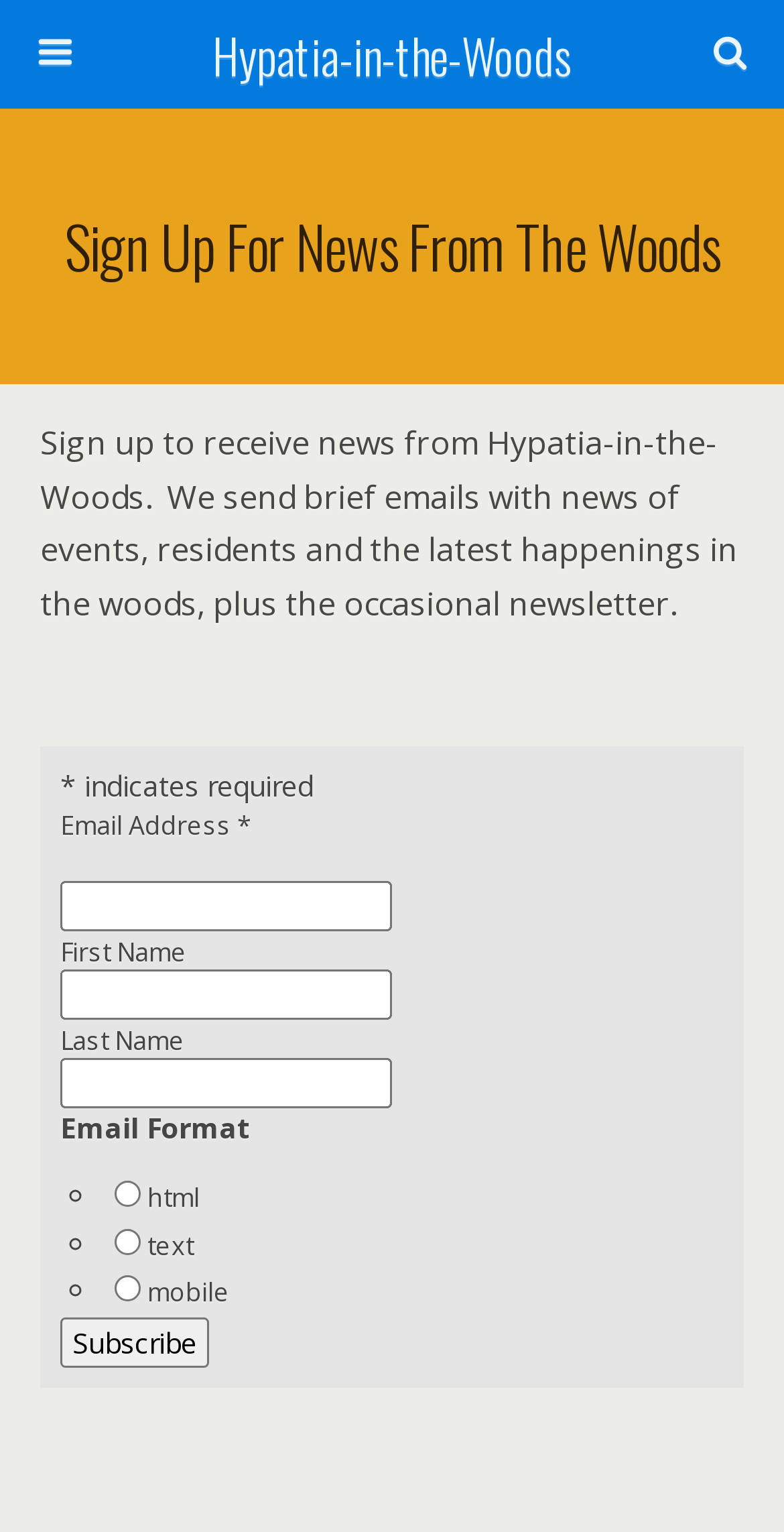What options are available for email format?
From the details in the image, provide a complete and detailed answer to the question.

The webpage provides a list of options for email format, which includes html, text, and mobile, as indicated by the radio buttons next to each option.